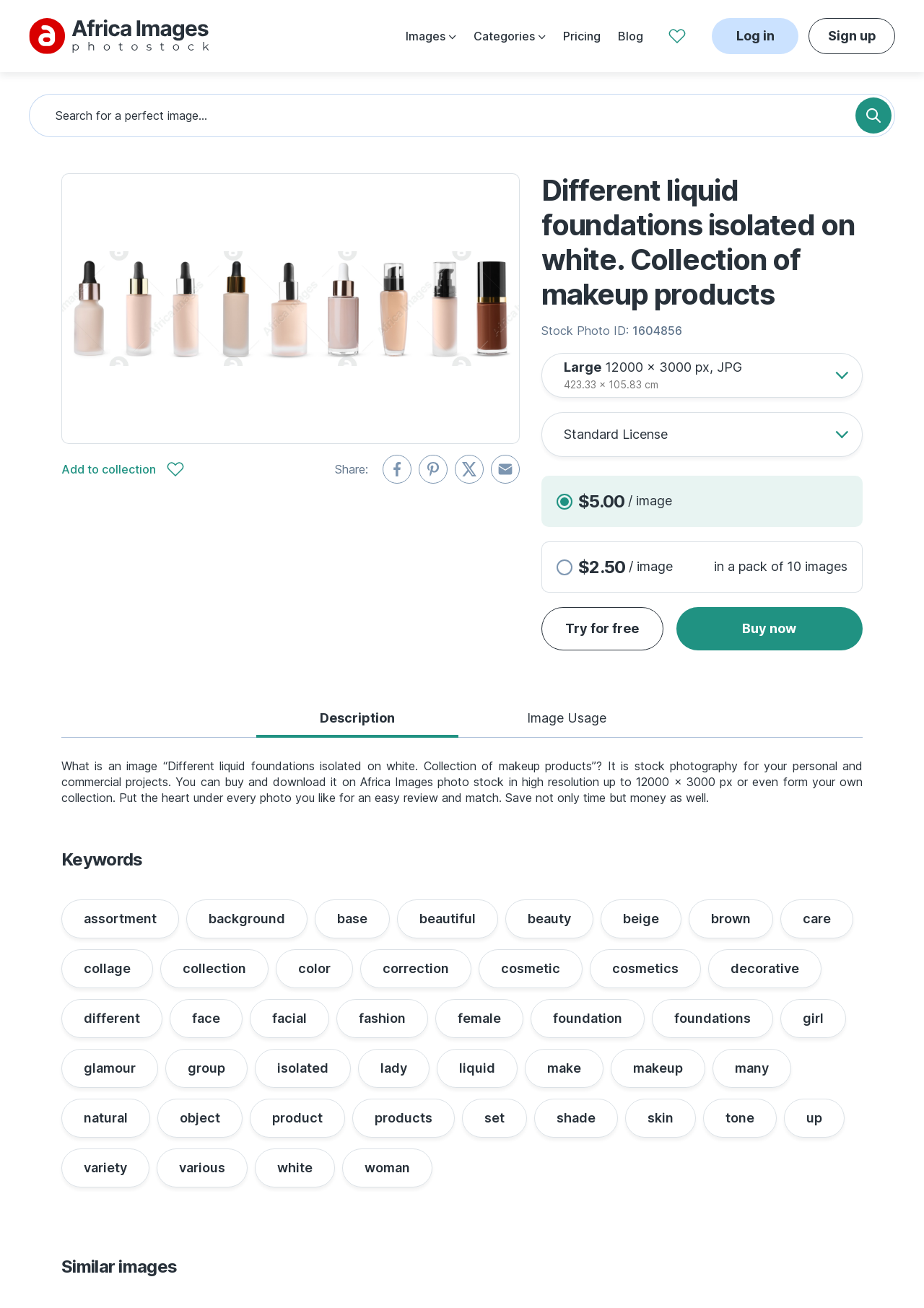Please locate the clickable area by providing the bounding box coordinates to follow this instruction: "Search for a perfect image...".

[0.031, 0.072, 0.926, 0.105]